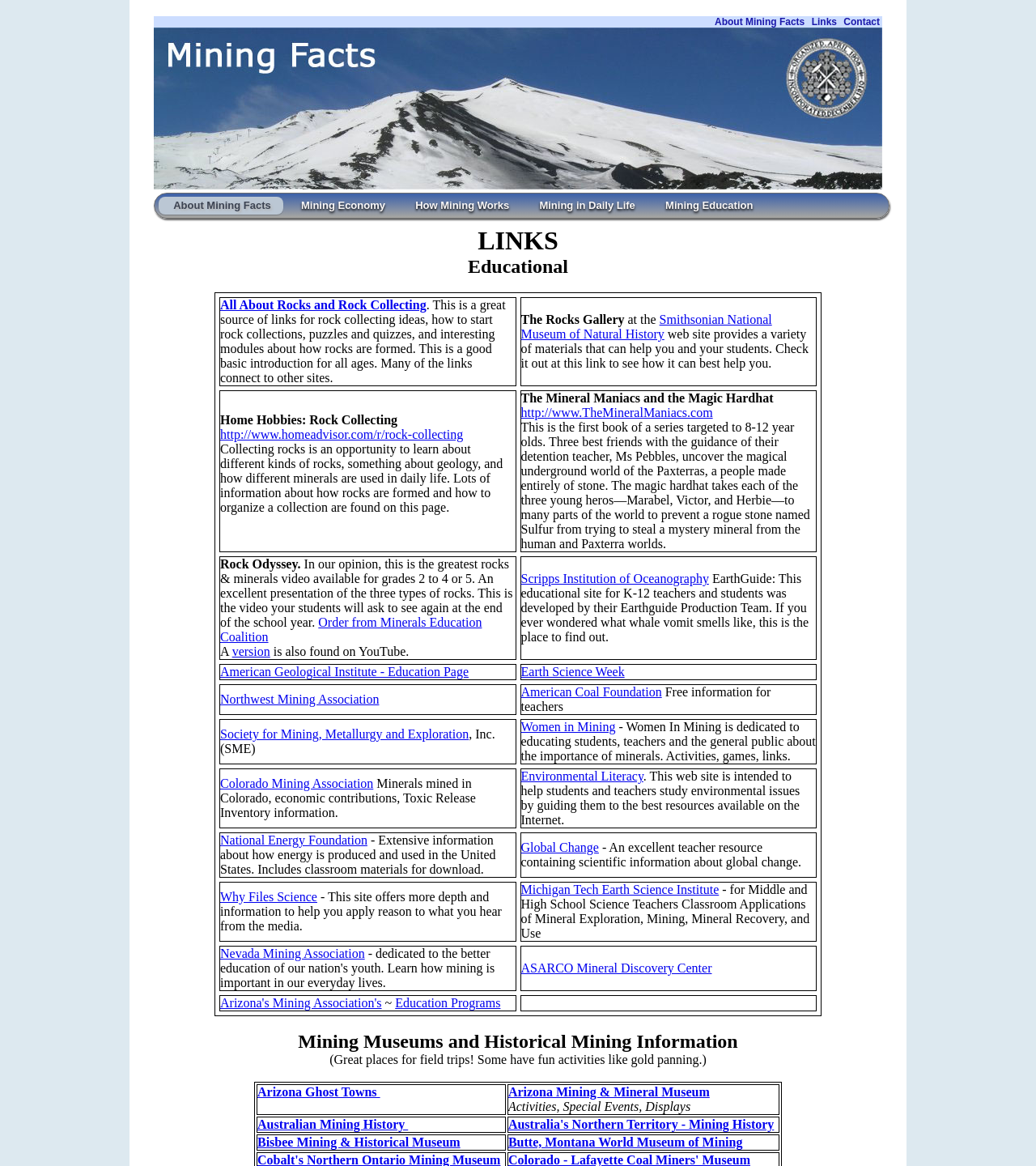Analyze the image and answer the question with as much detail as possible: 
What is the main topic of this webpage?

Based on the webpage's content, including the links and headings, it is clear that the main topic of this webpage is related to mining and metallurgy, providing educational resources and information about the industry.